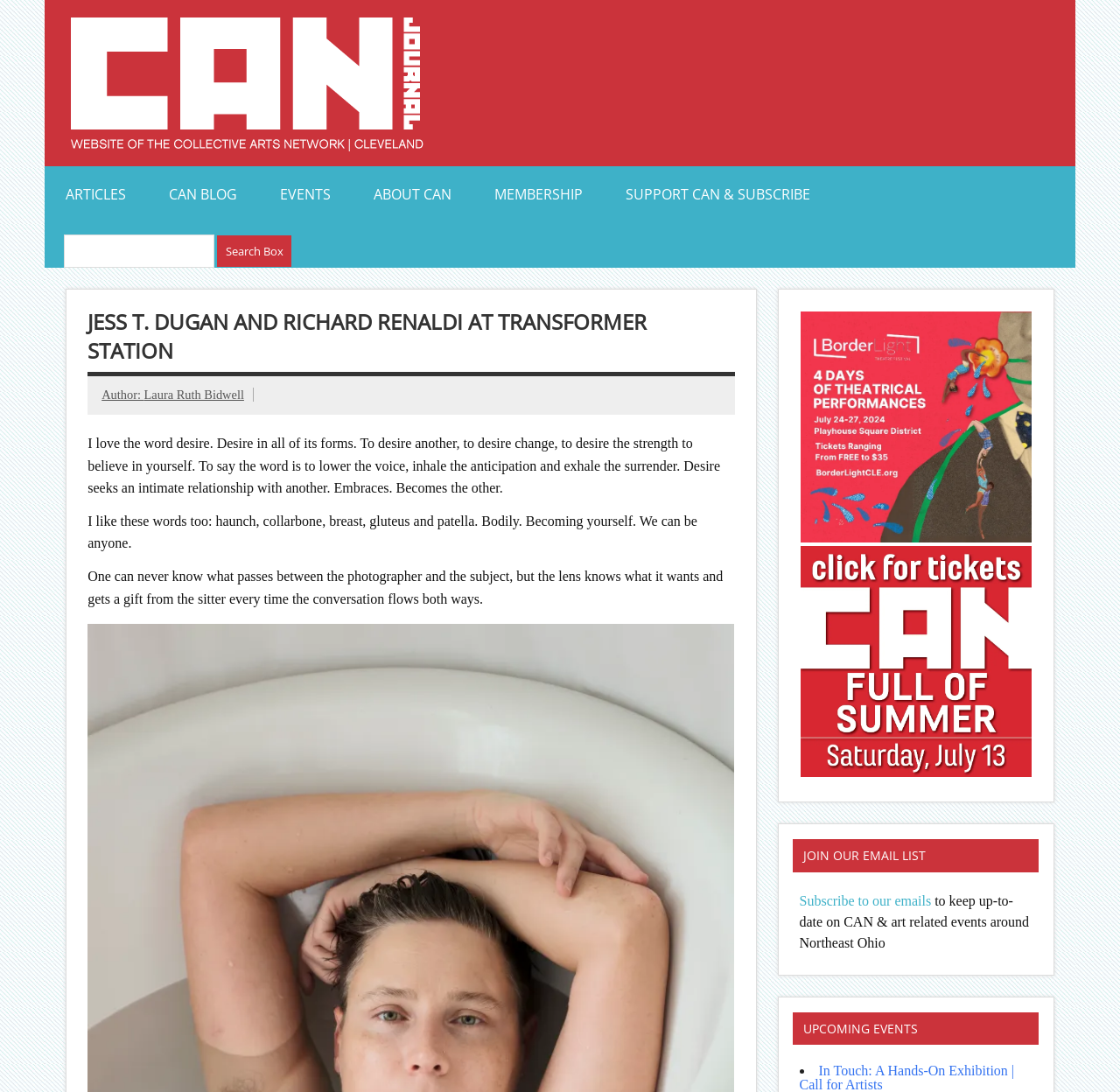Determine the bounding box coordinates of the target area to click to execute the following instruction: "Search for articles."

[0.049, 0.209, 0.26, 0.245]